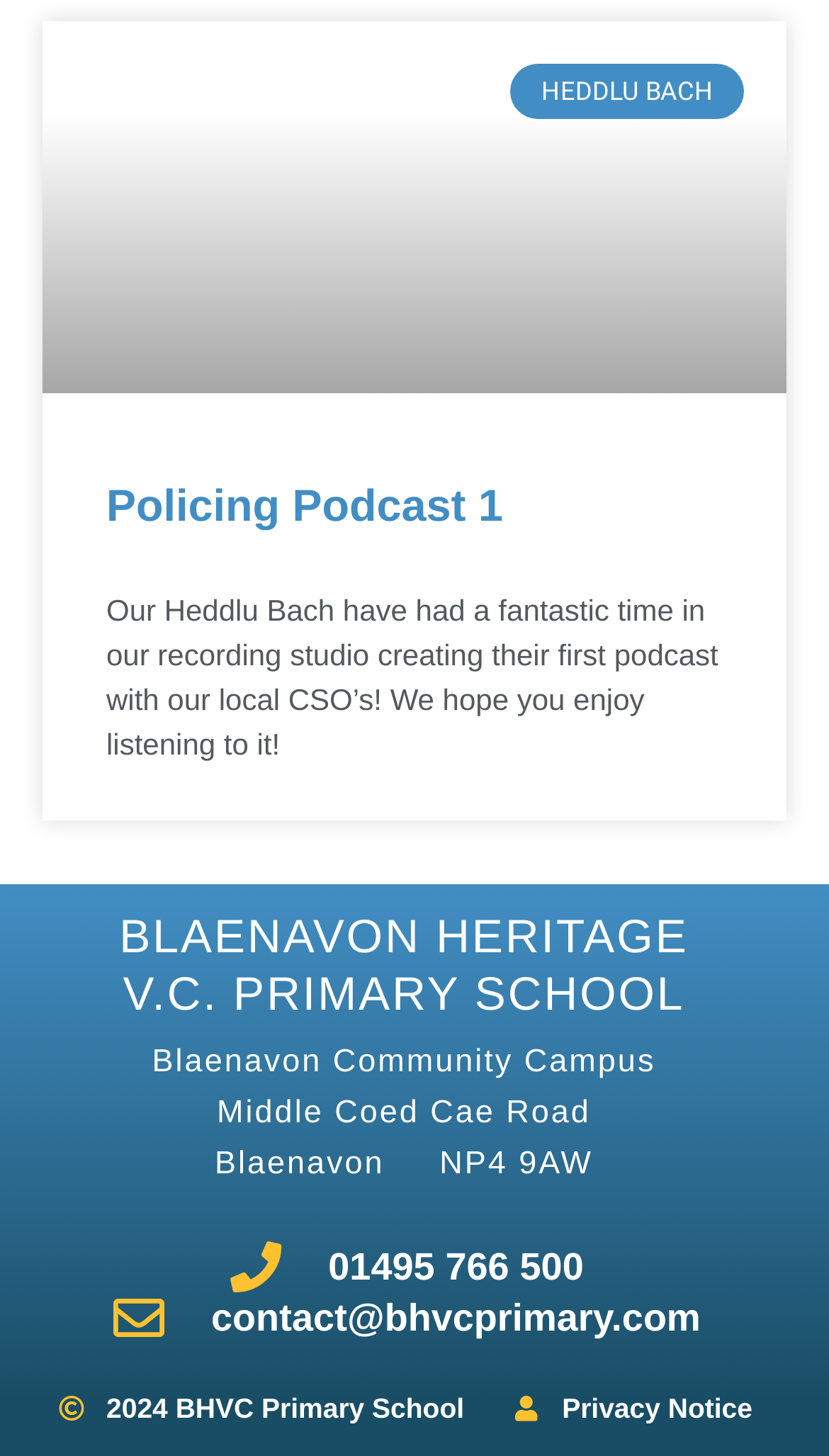What is the copyright year of the school's website? Using the information from the screenshot, answer with a single word or phrase.

2024